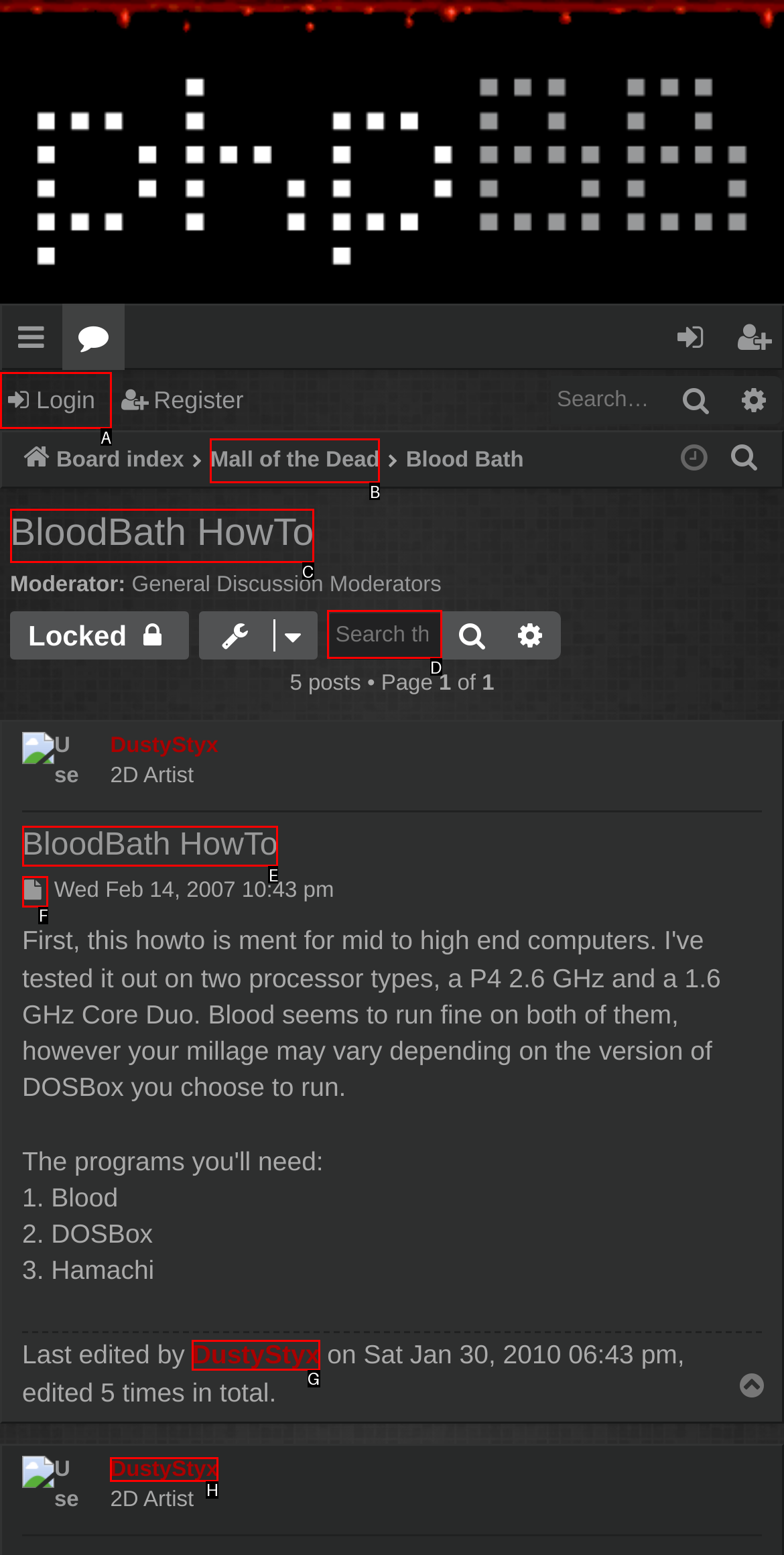Based on the element described as: How to
Find and respond with the letter of the correct UI element.

None